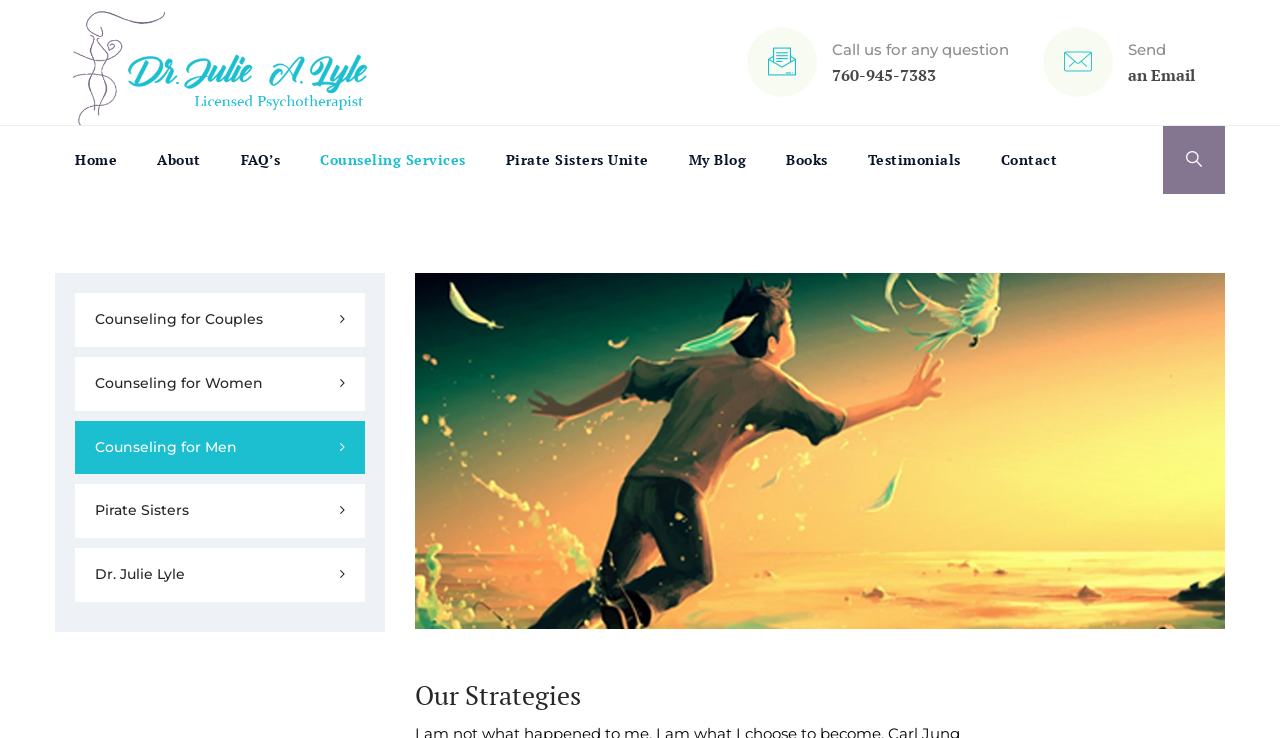Can you specify the bounding box coordinates for the region that should be clicked to fulfill this instruction: "Click the 'Home' link".

[0.059, 0.171, 0.091, 0.263]